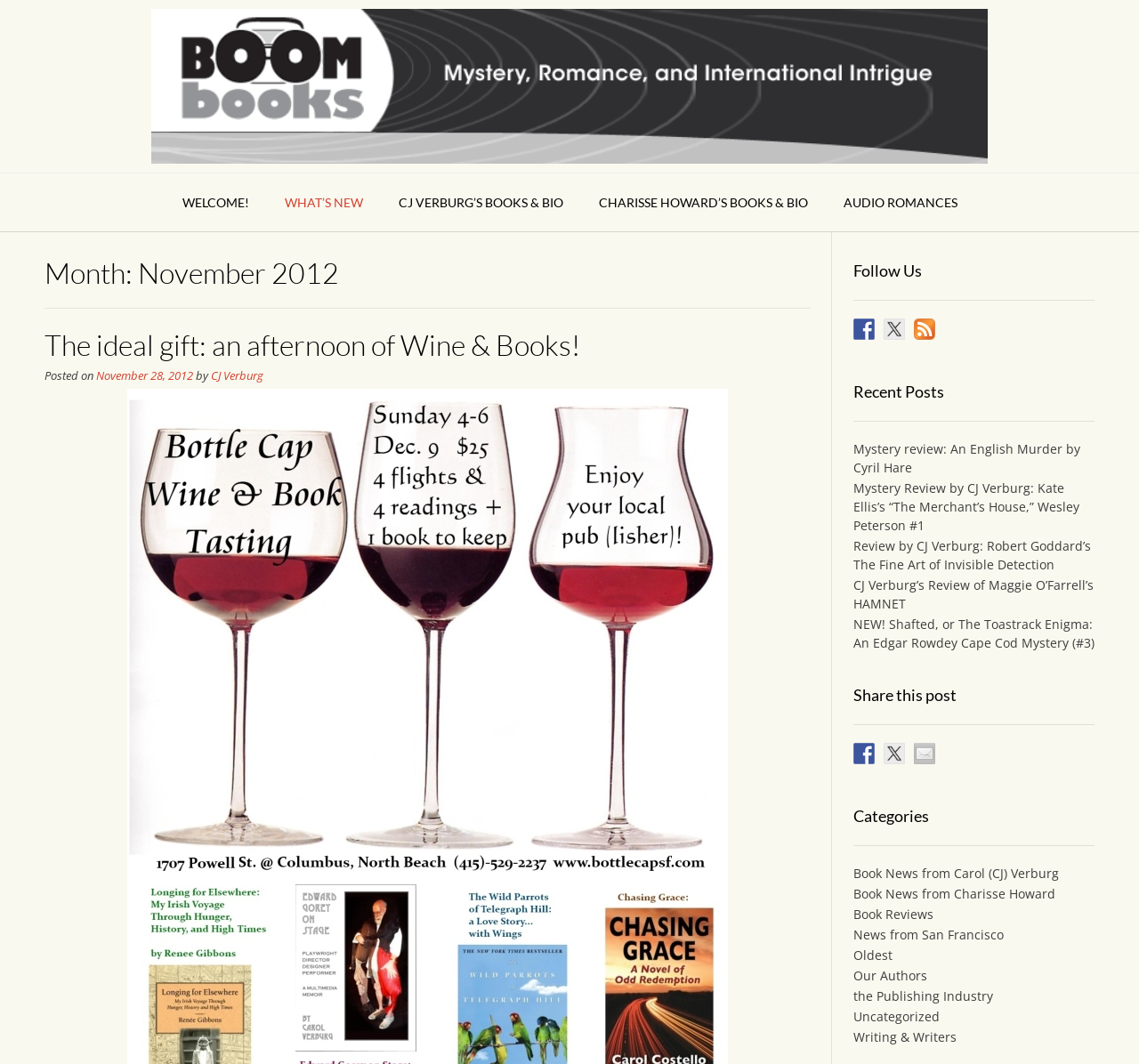Find the bounding box coordinates for the area that must be clicked to perform this action: "Share this post on Twitter".

[0.775, 0.698, 0.794, 0.718]